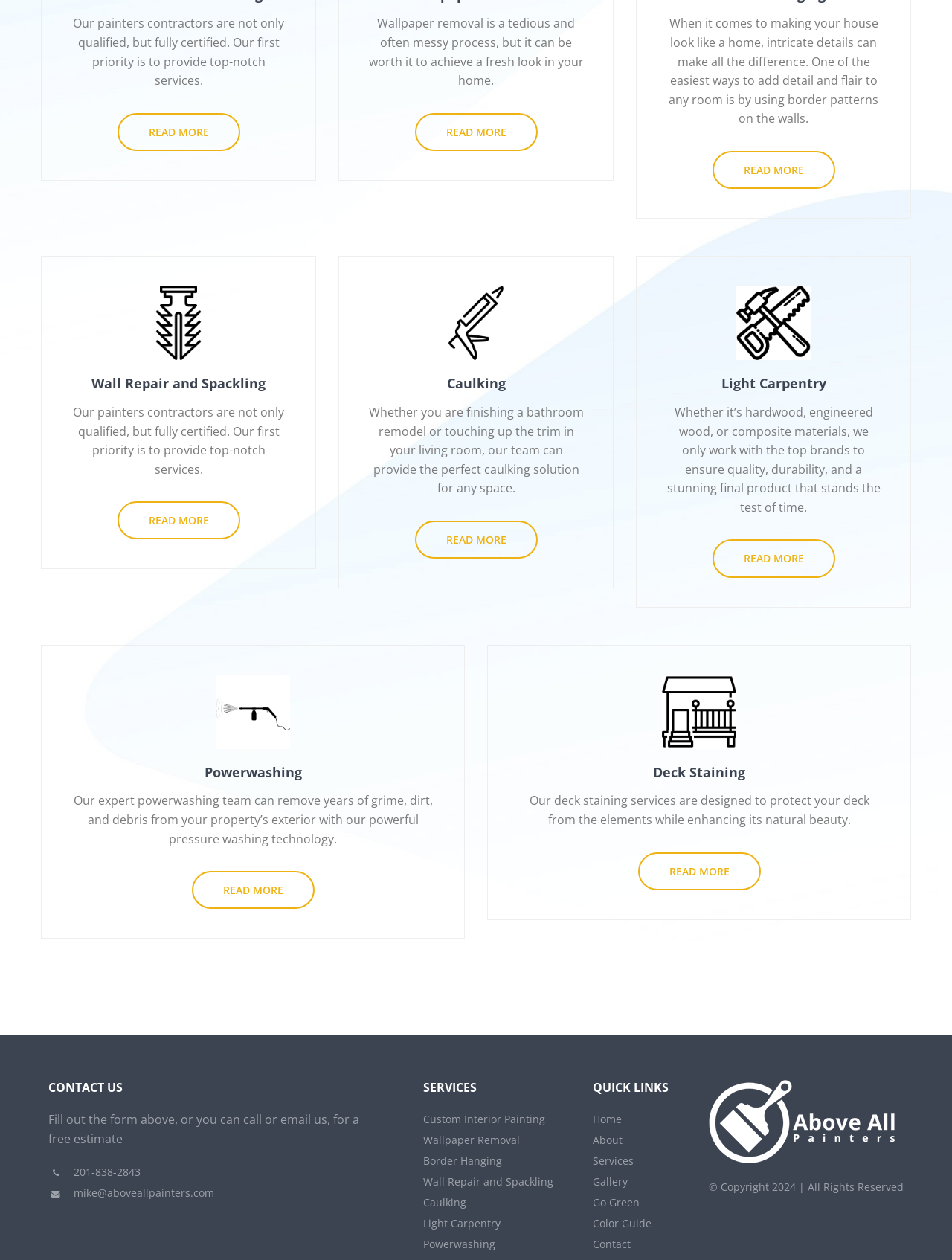What is the purpose of the company's powerwashing service?
Give a one-word or short-phrase answer derived from the screenshot.

Remove grime and debris